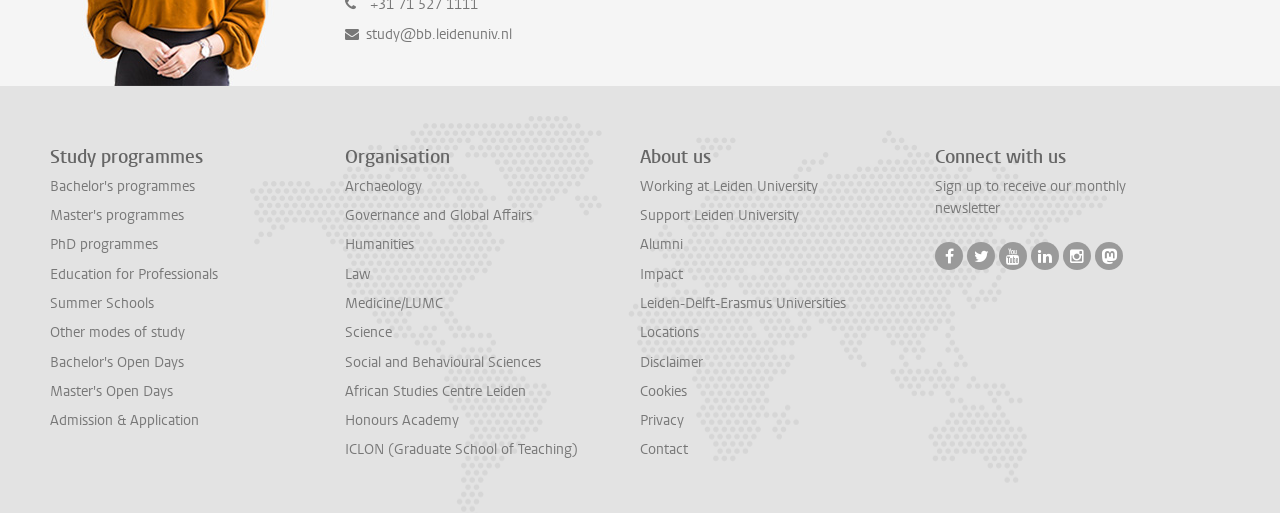Highlight the bounding box coordinates of the element you need to click to perform the following instruction: "Sign up to receive the monthly newsletter."

[0.73, 0.344, 0.88, 0.424]